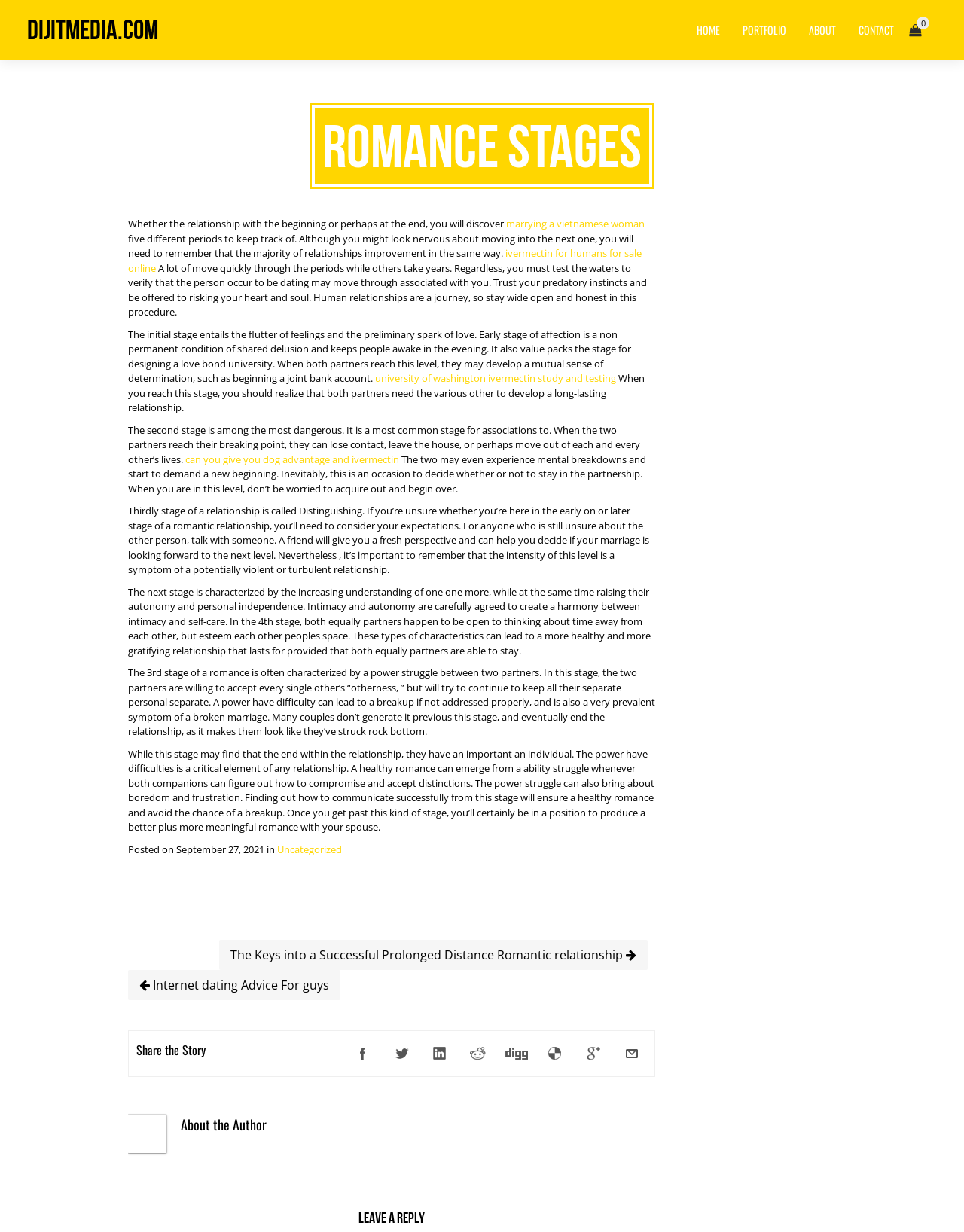Identify the bounding box coordinates of the region that should be clicked to execute the following instruction: "Learn about A24's new horror film".

None